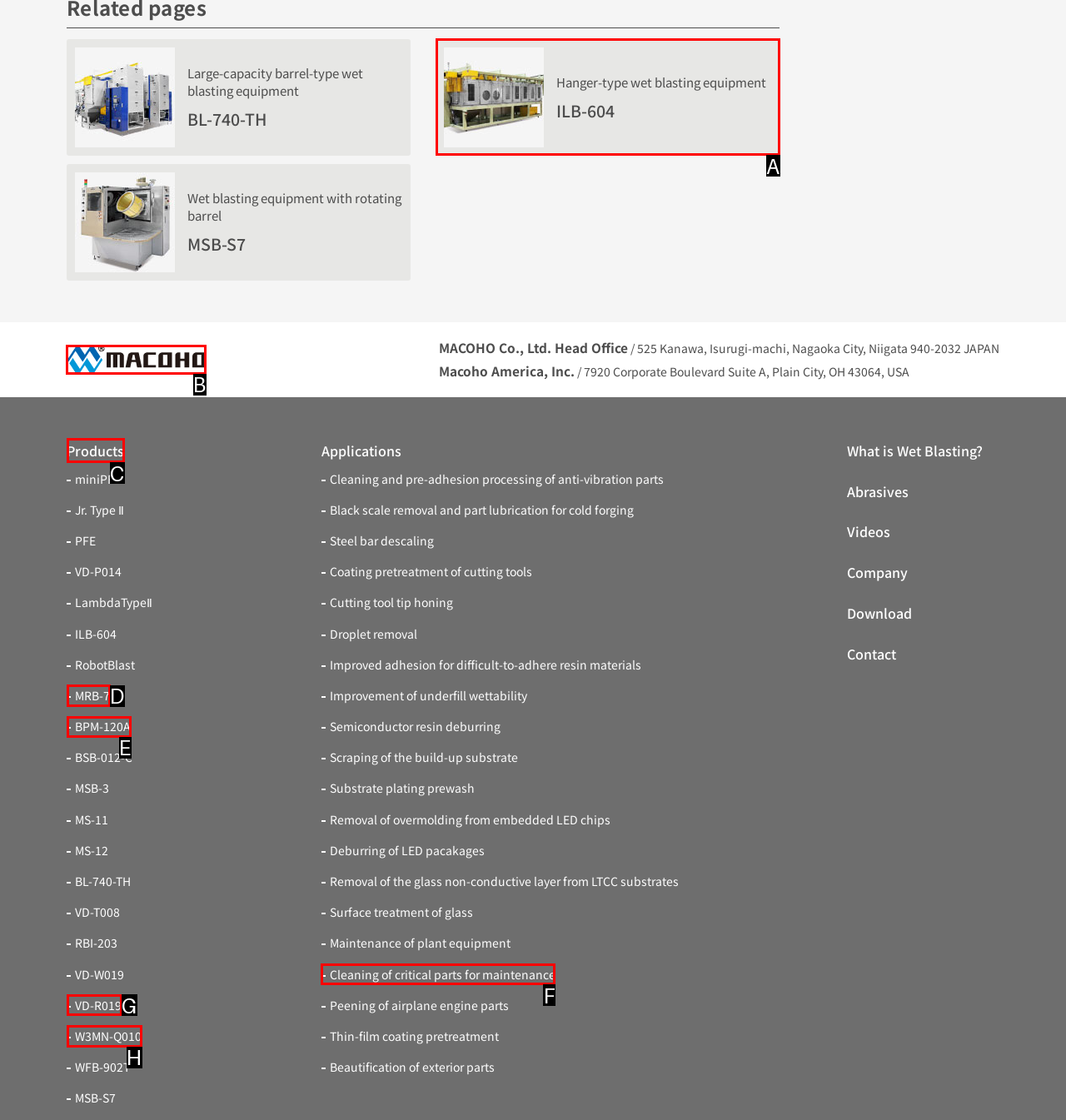What letter corresponds to the UI element to complete this task: View the company information of MACOHO Co., Ltd.
Answer directly with the letter.

B